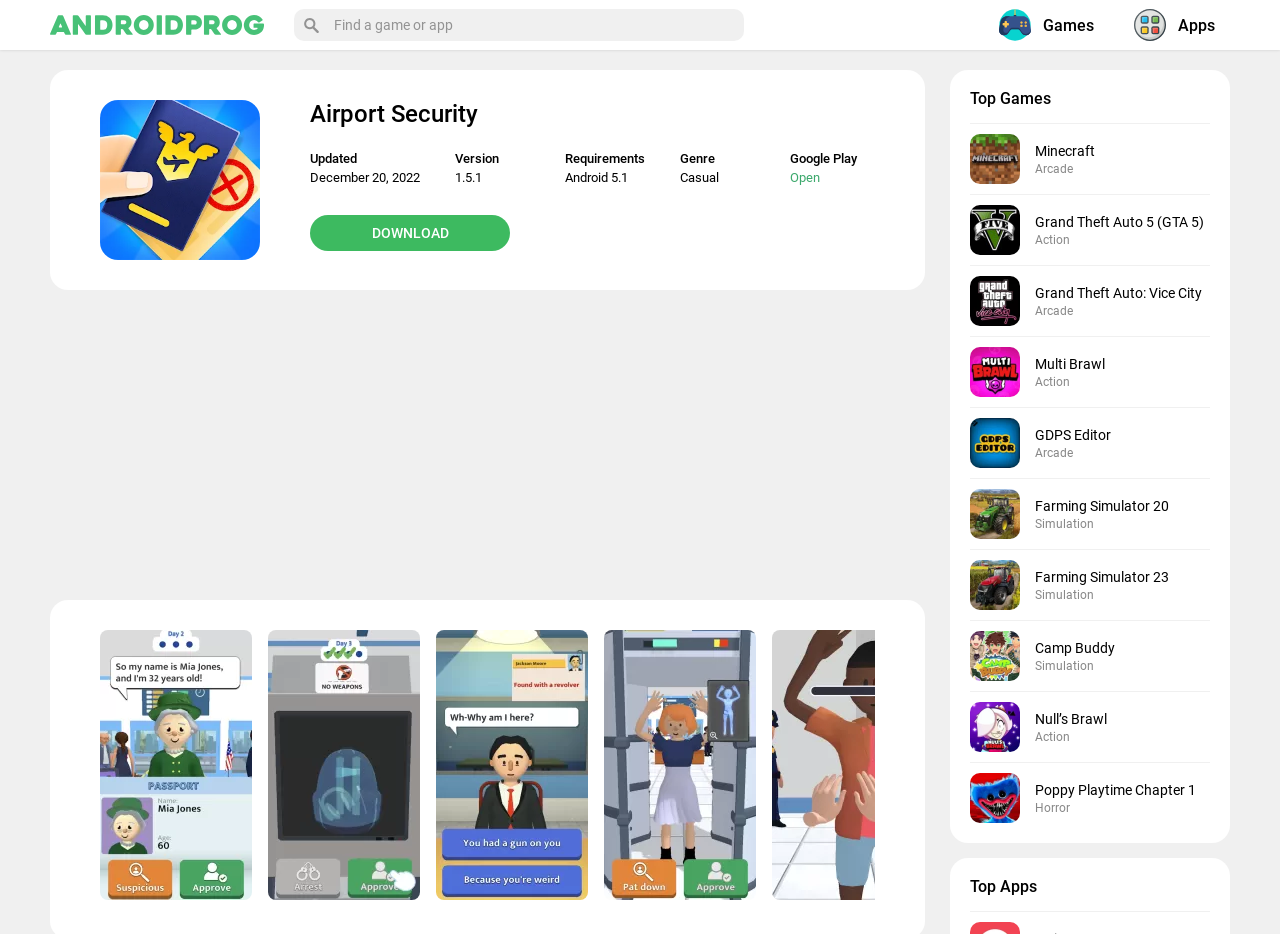Identify the bounding box coordinates of the element that should be clicked to fulfill this task: "View Minecraft game details". The coordinates should be provided as four float numbers between 0 and 1, i.e., [left, top, right, bottom].

[0.758, 0.132, 0.945, 0.208]